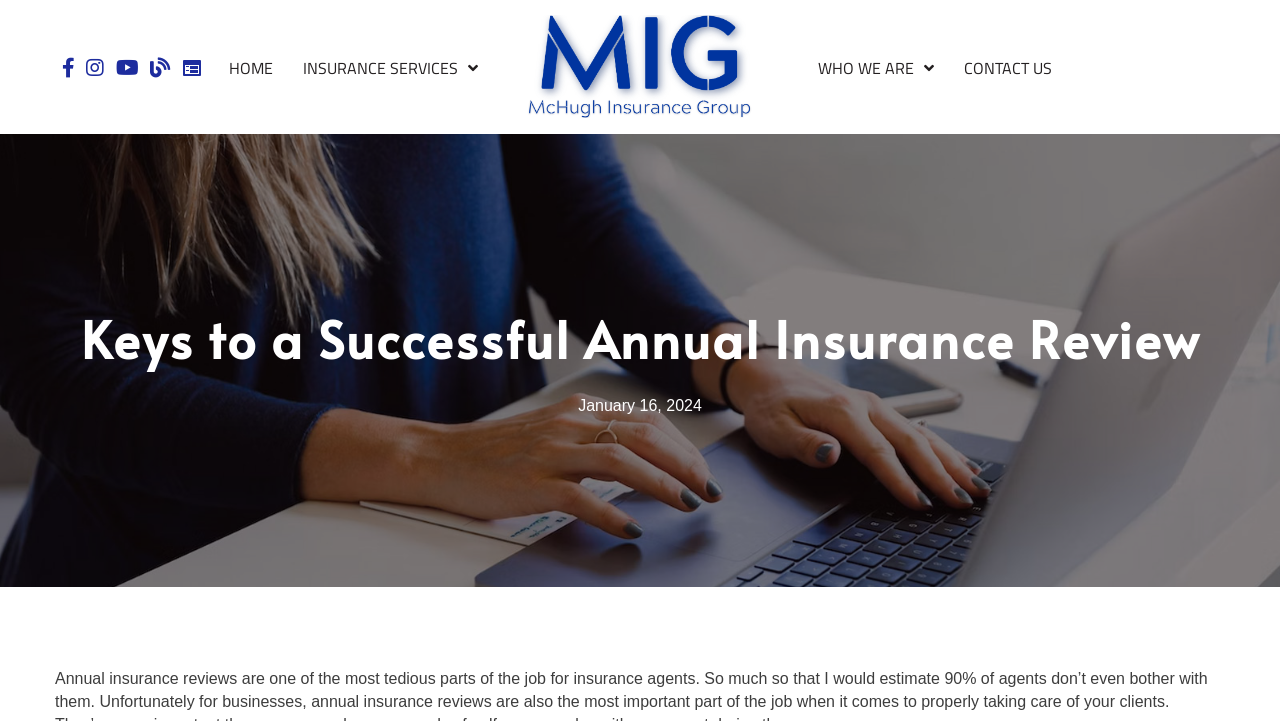What is the date of the article?
Offer a detailed and exhaustive answer to the question.

I found the date of the article by looking at the static text element below the main heading, which says 'January 16, 2024'.